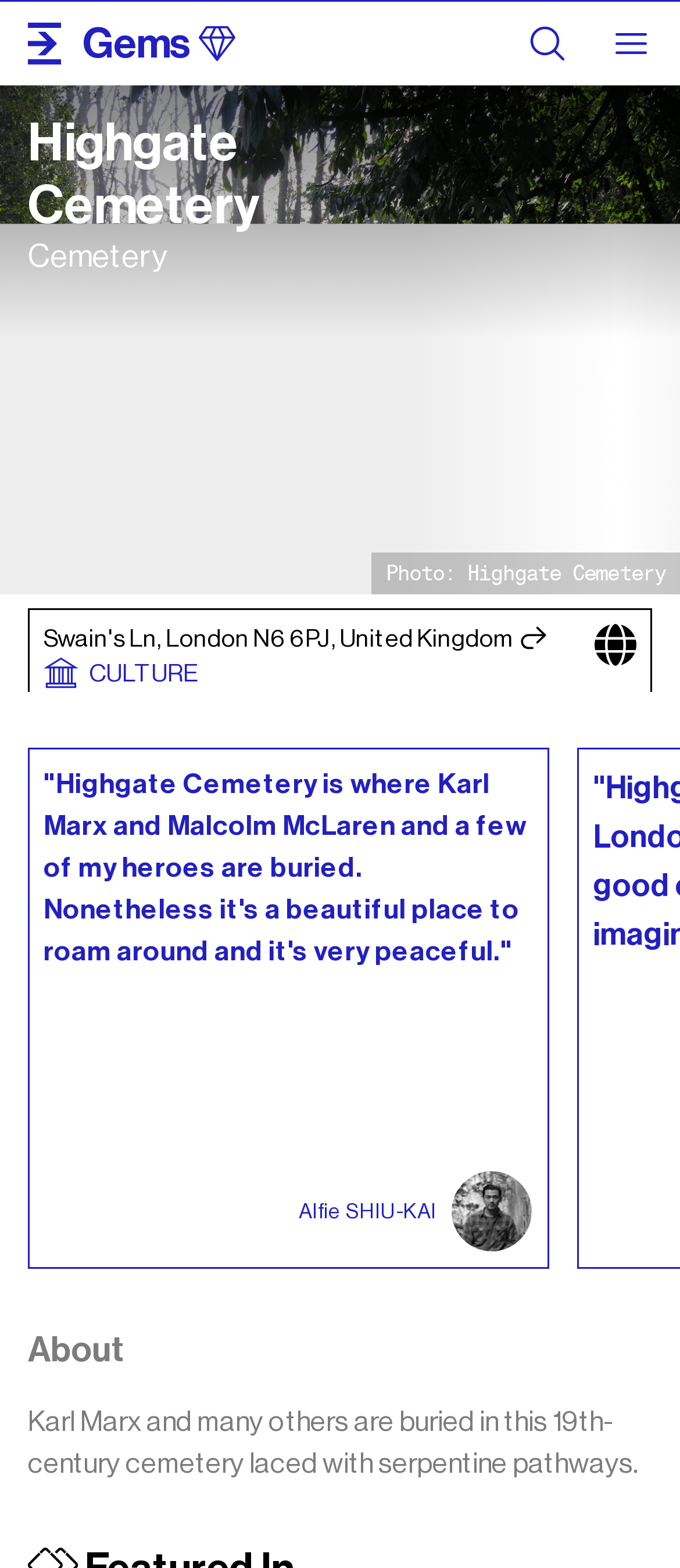Determine the bounding box coordinates of the clickable element to achieve the following action: 'View the photo'. Provide the coordinates as four float values between 0 and 1, formatted as [left, top, right, bottom].

[0.567, 0.356, 0.687, 0.372]